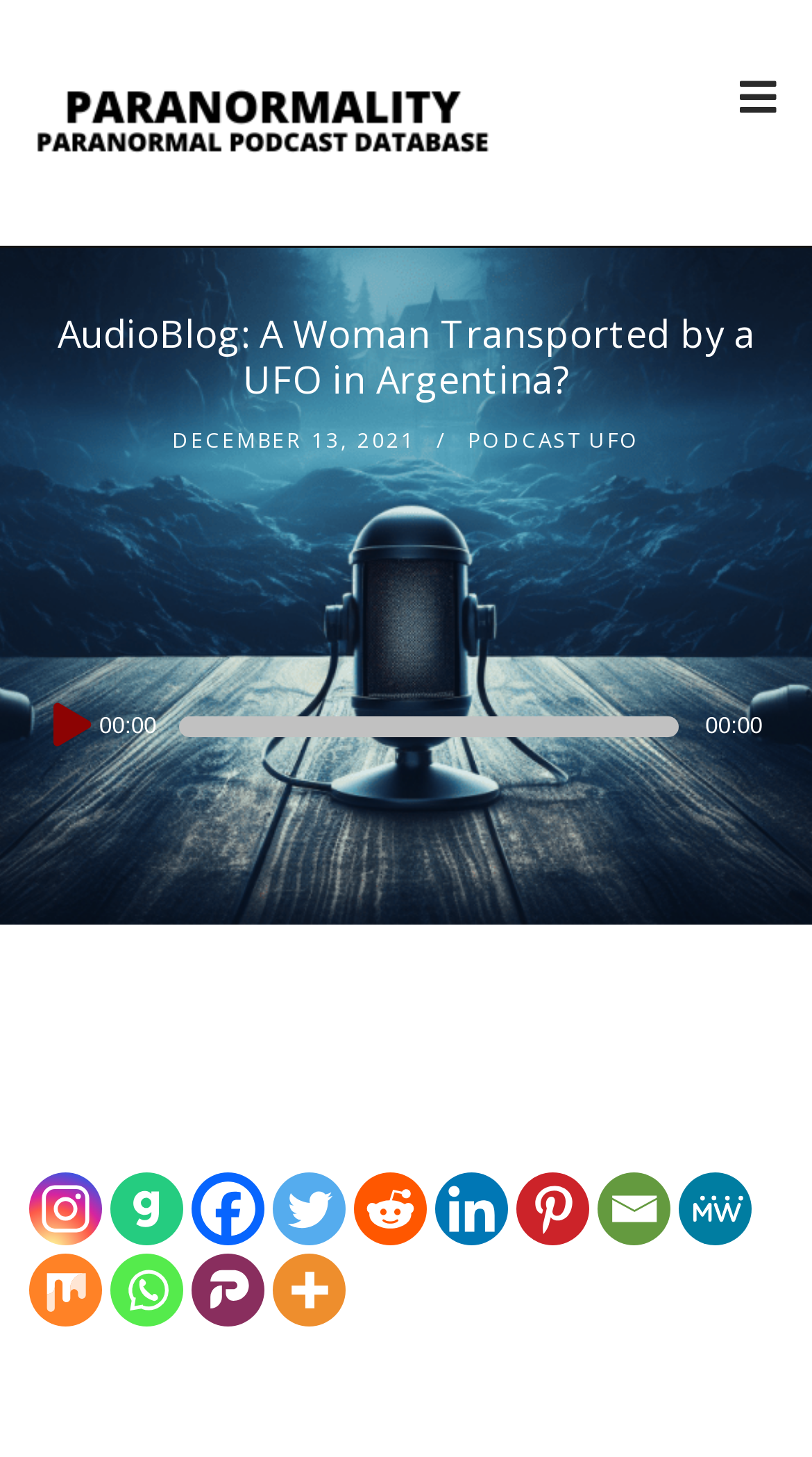Identify the bounding box coordinates of the clickable region necessary to fulfill the following instruction: "Play the audio". The bounding box coordinates should be four float numbers between 0 and 1, i.e., [left, top, right, bottom].

[0.051, 0.469, 0.117, 0.526]